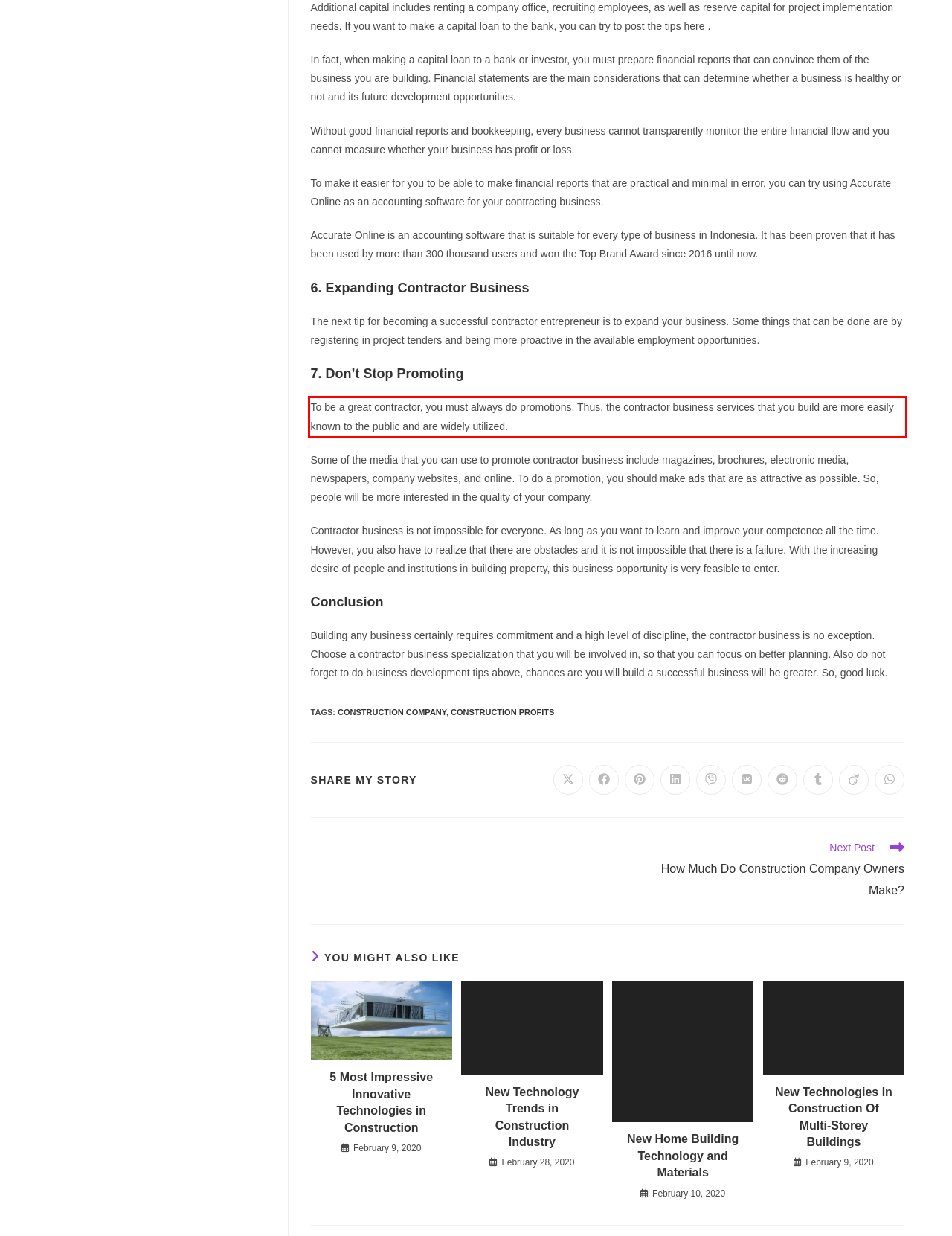Please extract the text content within the red bounding box on the webpage screenshot using OCR.

To be a great contractor, you must always do promotions. Thus, the contractor business services that you build are more easily known to the public and are widely utilized.